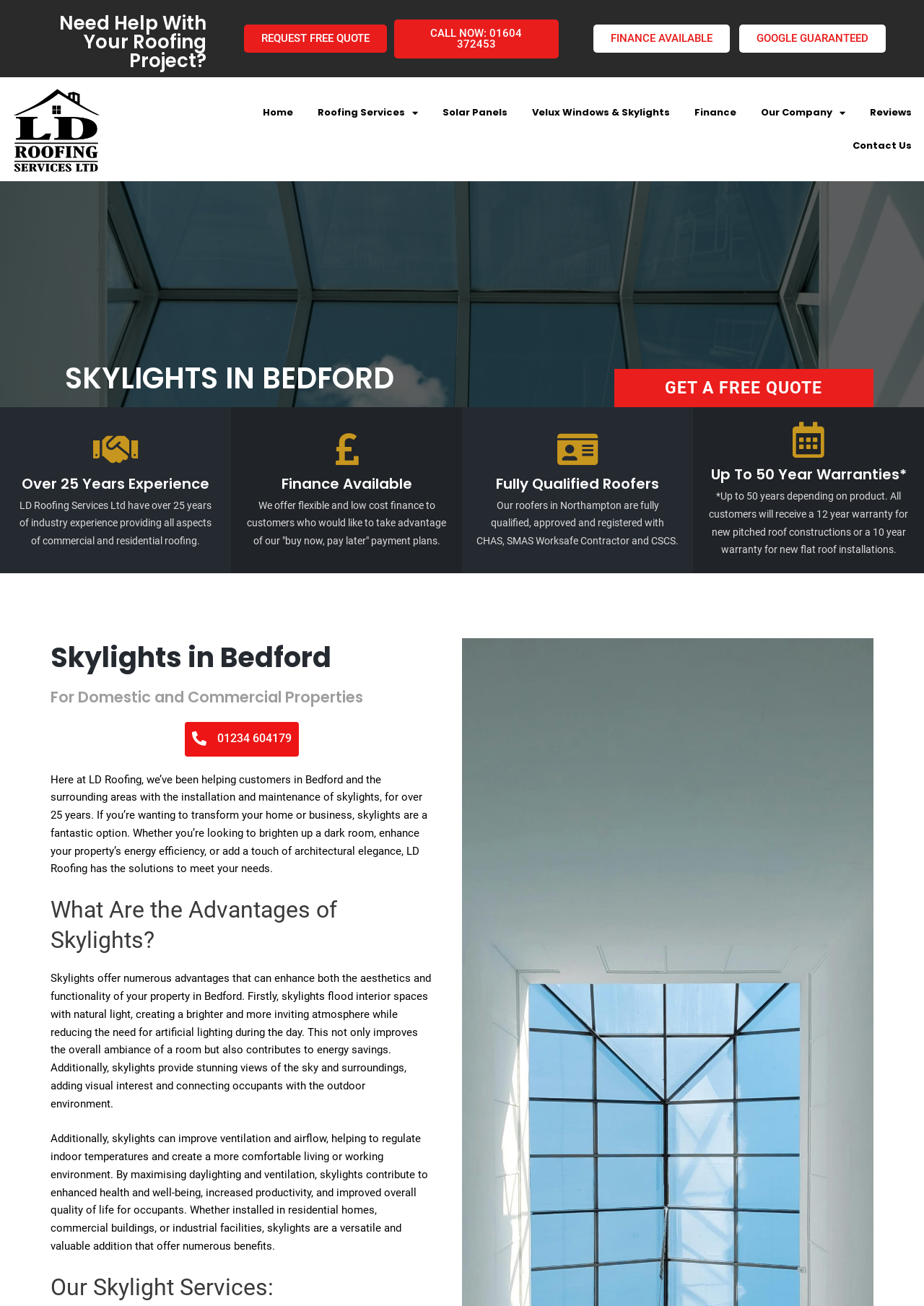Identify the bounding box coordinates of the area that should be clicked in order to complete the given instruction: "View finance options". The bounding box coordinates should be four float numbers between 0 and 1, i.e., [left, top, right, bottom].

[0.642, 0.019, 0.79, 0.04]